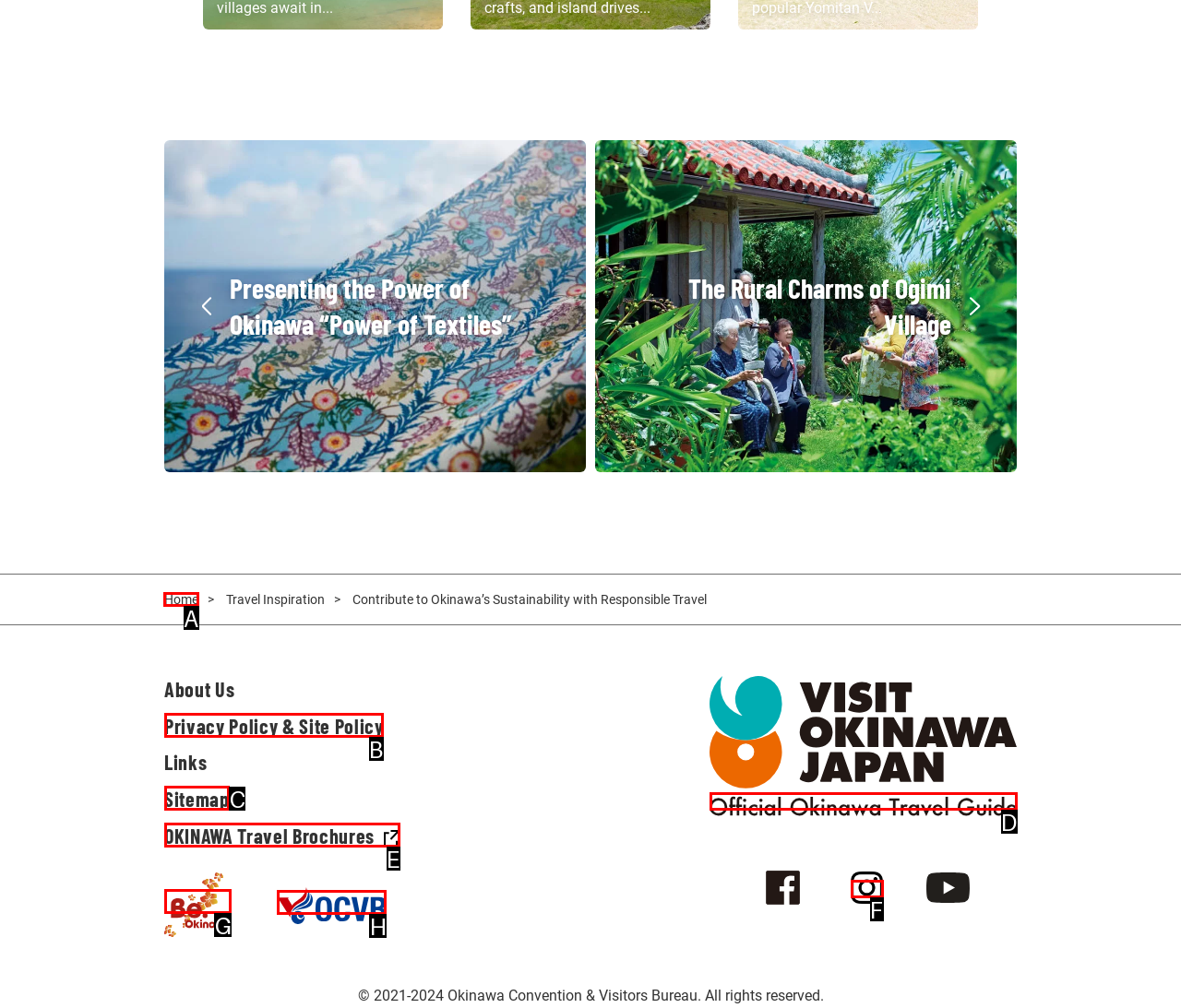Select the correct UI element to click for this task: Learn more about the Art Salon with Lynda Watson.
Answer using the letter from the provided options.

None